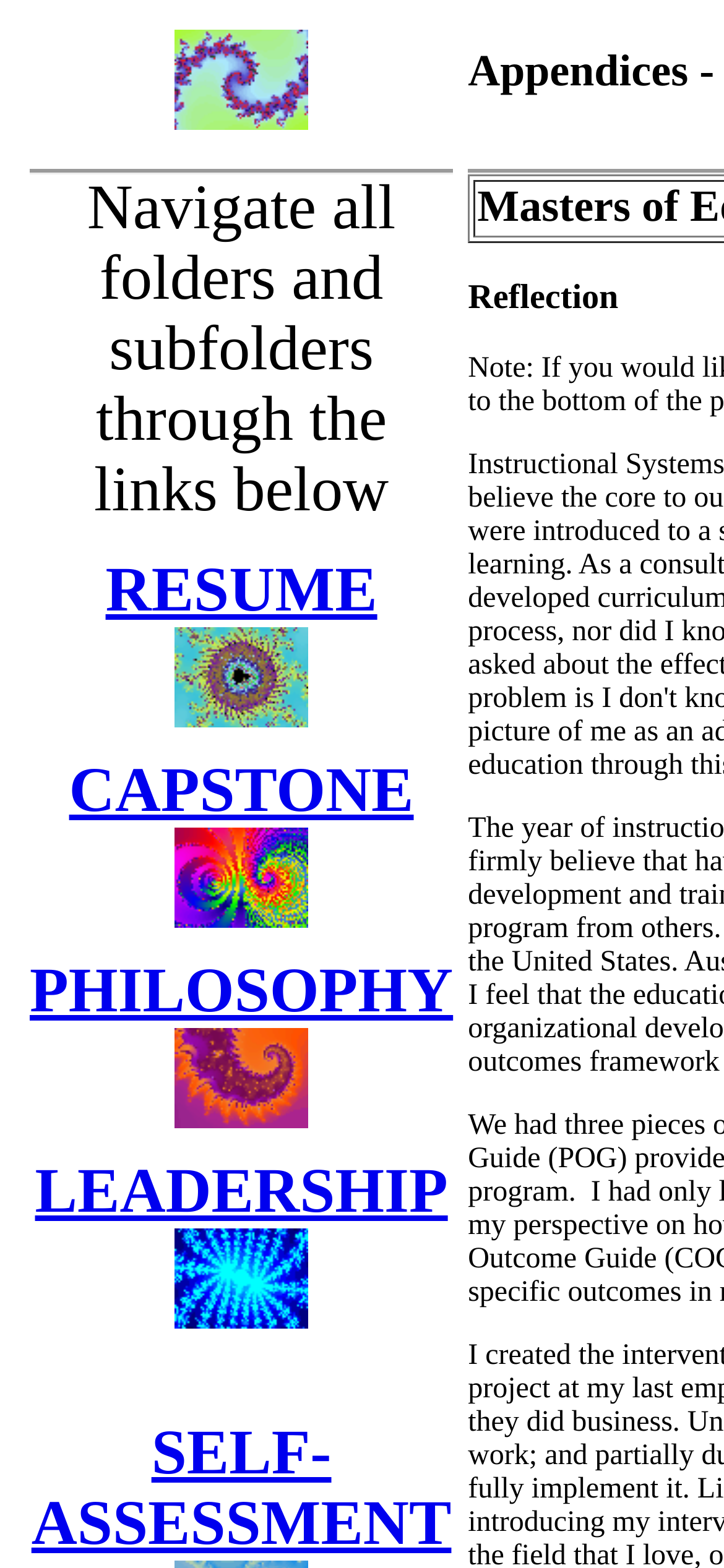Can you find the bounding box coordinates for the element to click on to achieve the instruction: "access self-assessment"?

[0.043, 0.905, 0.623, 0.994]